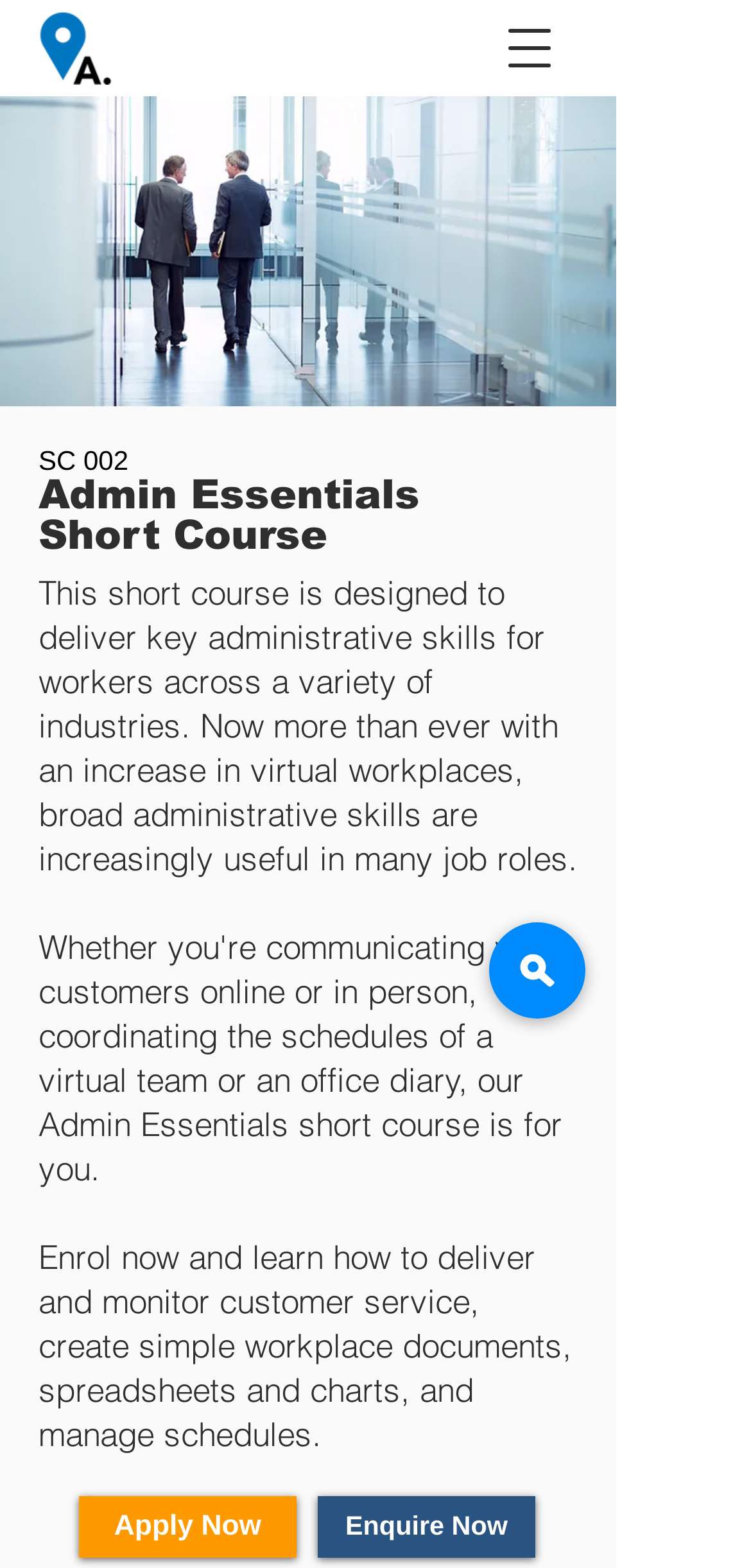Give a comprehensive overview of the webpage, including key elements.

The webpage is about Admin Essentials, a short course offered by Austral College, a leading Registered Training Organisation in Australia. At the top left corner, there is a logo of Austral College, accompanied by a navigation menu button on the right. Below the logo, there is a prominent image of two men in an office setting, taking up most of the top section of the page.

The main content of the page is divided into sections, with headings "Admin Essentials", "Short Course", and "SC 002" arranged vertically from top to bottom. The first section describes the short course, stating that it is designed to deliver key administrative skills for workers across various industries, particularly useful in virtual workplaces. 

Below this section, there is a brief paragraph outlining the course's objectives, including delivering and monitoring customer service, creating simple workplace documents, spreadsheets, and charts, and managing schedules. 

At the bottom of the page, there are two prominent call-to-action buttons, "Apply Now" and "Enquire Now", placed side by side. On the right side of the page, there is a link "Custom Action" with an accompanying image.